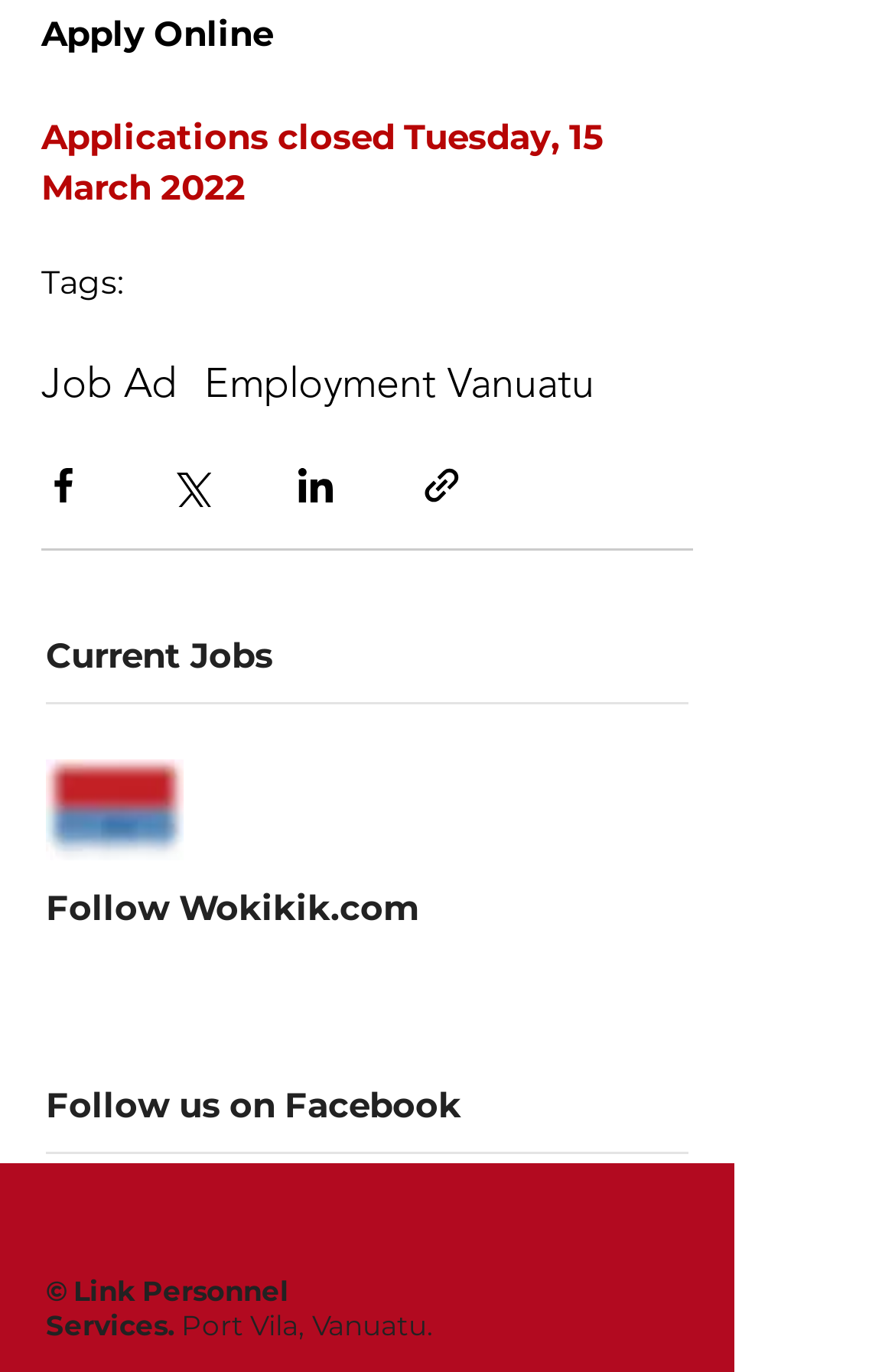Pinpoint the bounding box coordinates of the element to be clicked to execute the instruction: "Apply online".

[0.046, 0.008, 0.305, 0.04]